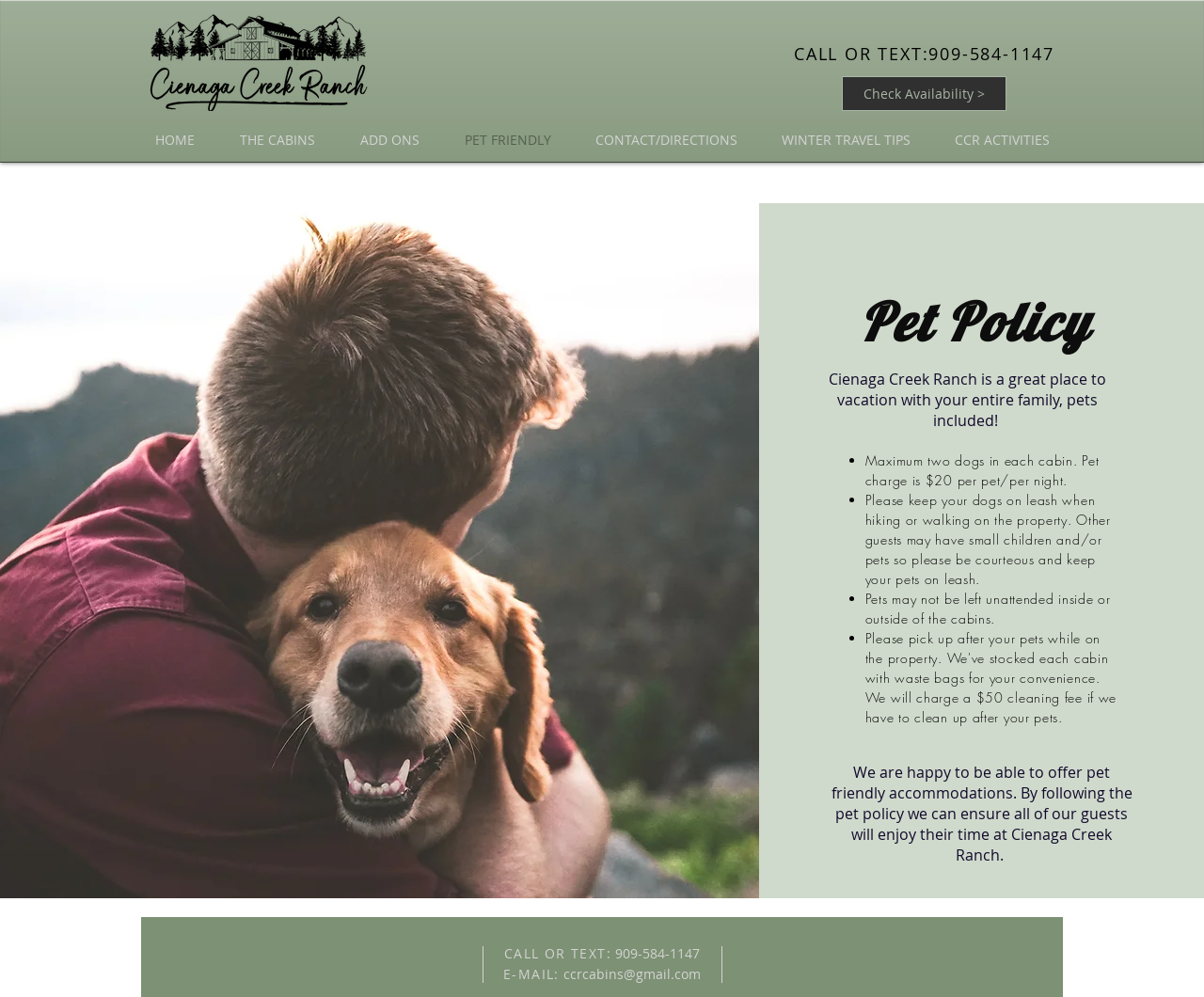Specify the bounding box coordinates (top-left x, top-left y, bottom-right x, bottom-right y) of the UI element in the screenshot that matches this description: HOME

[0.11, 0.128, 0.18, 0.153]